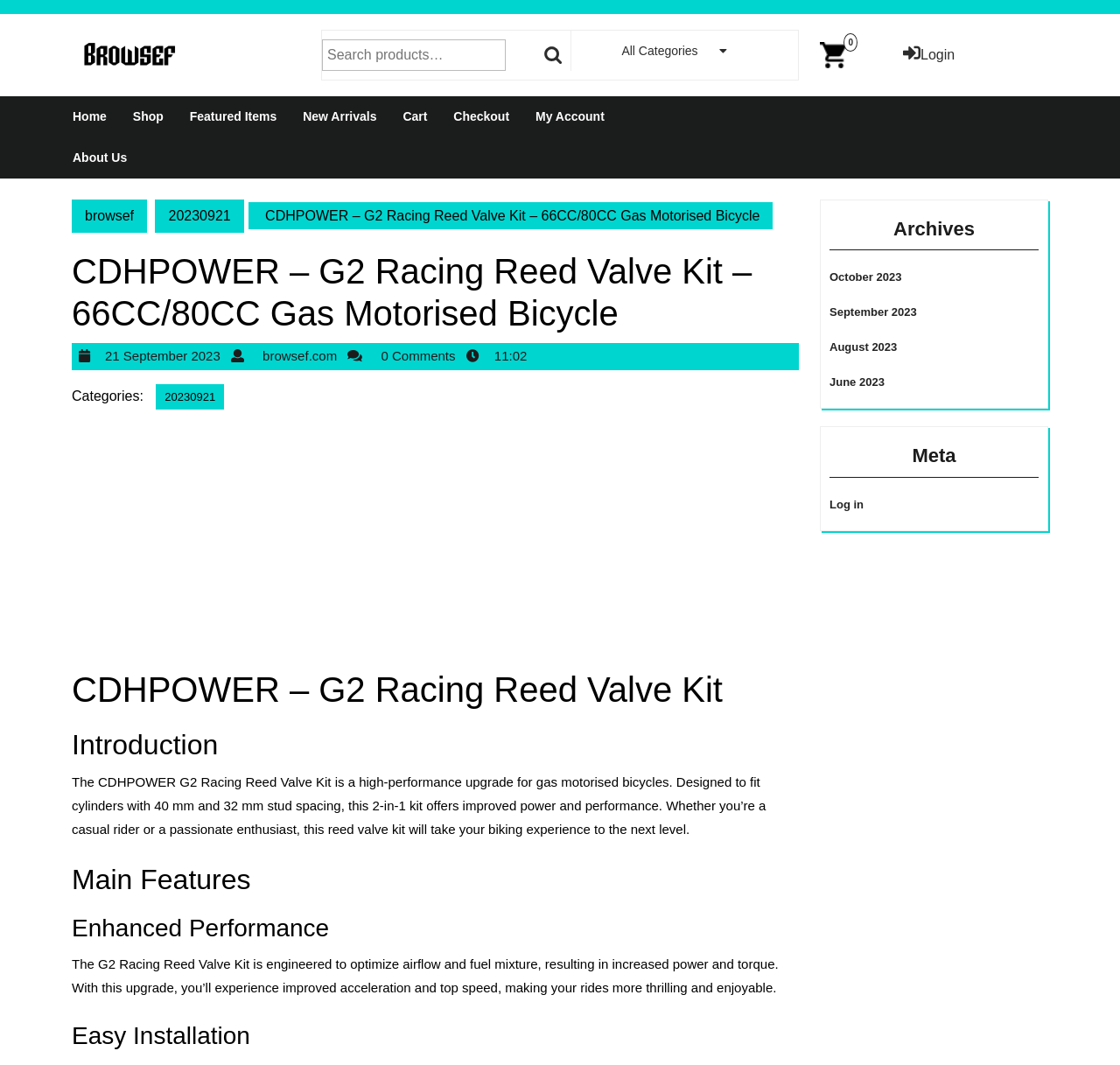Give a concise answer using one word or a phrase to the following question:
What is the category of the product being described on the webpage?

Gas motorised bicycle